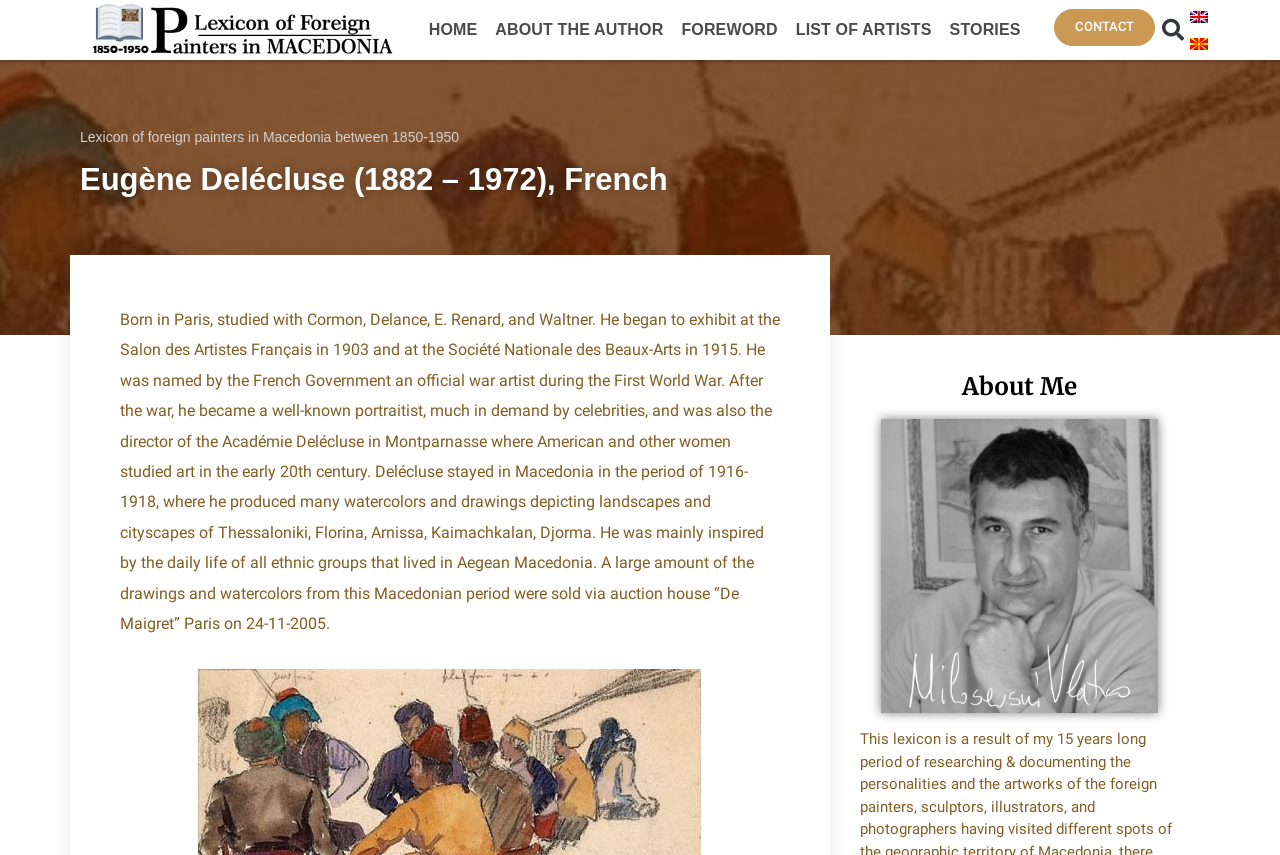Specify the bounding box coordinates of the area to click in order to execute this command: 'Go to the home page'. The coordinates should consist of four float numbers ranging from 0 to 1, and should be formatted as [left, top, right, bottom].

None